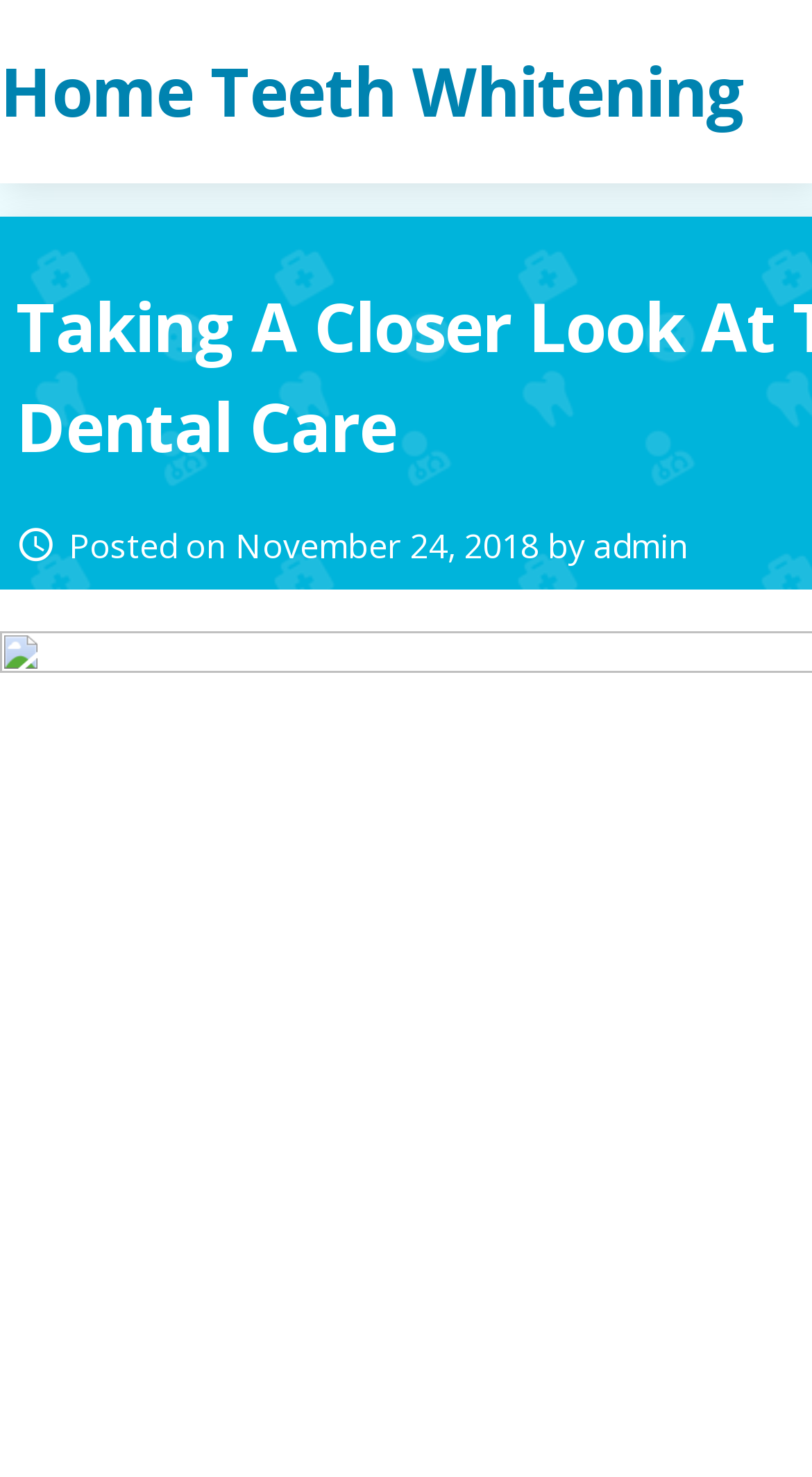Please identify the primary heading on the webpage and return its text.

Taking A Closer Look At The Importance of Dental Care